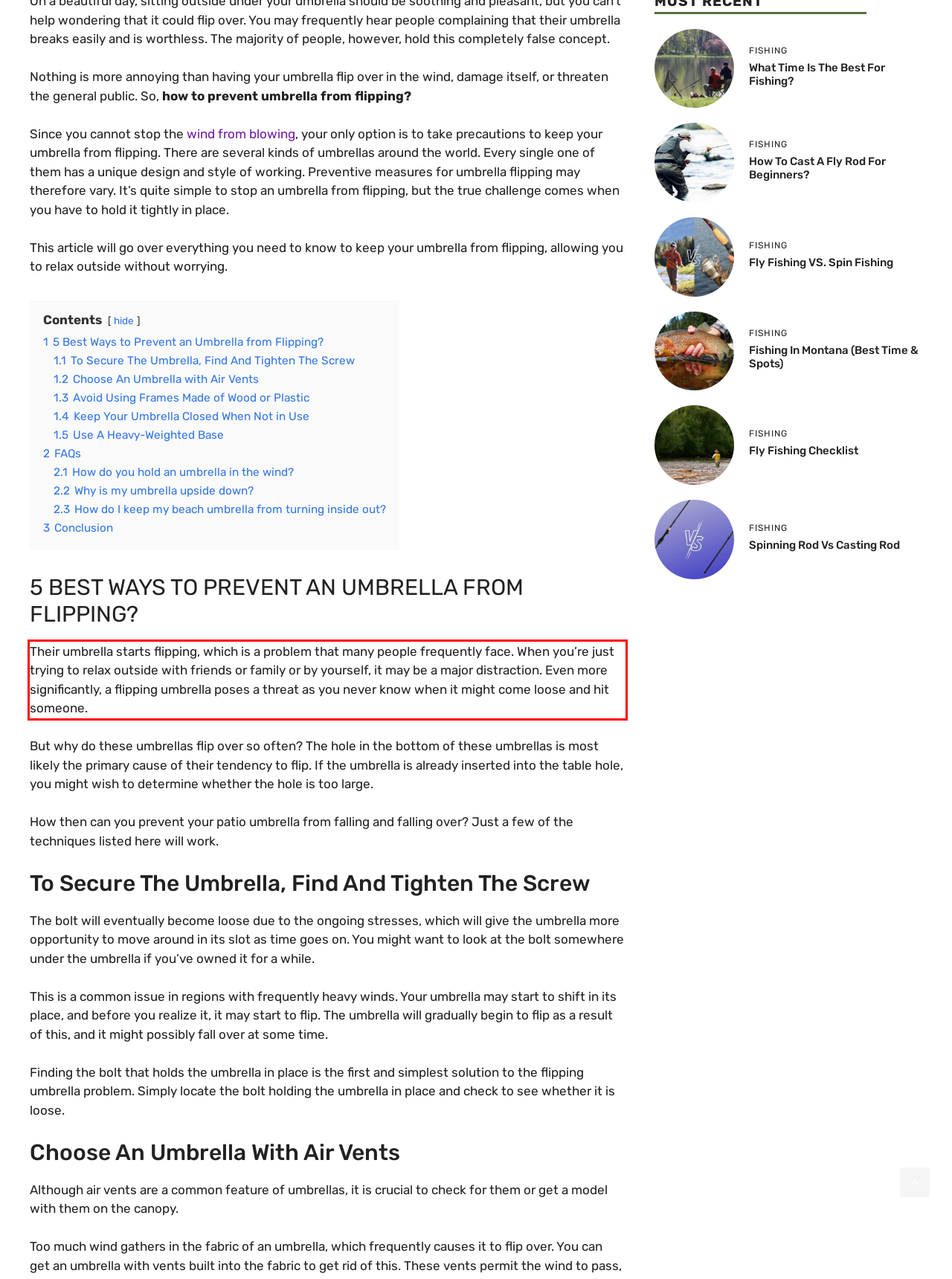The screenshot you have been given contains a UI element surrounded by a red rectangle. Use OCR to read and extract the text inside this red rectangle.

Their umbrella starts flipping, which is a problem that many people frequently face. When you’re just trying to relax outside with friends or family or by yourself, it may be a major distraction. Even more significantly, a flipping umbrella poses a threat as you never know when it might come loose and hit someone.